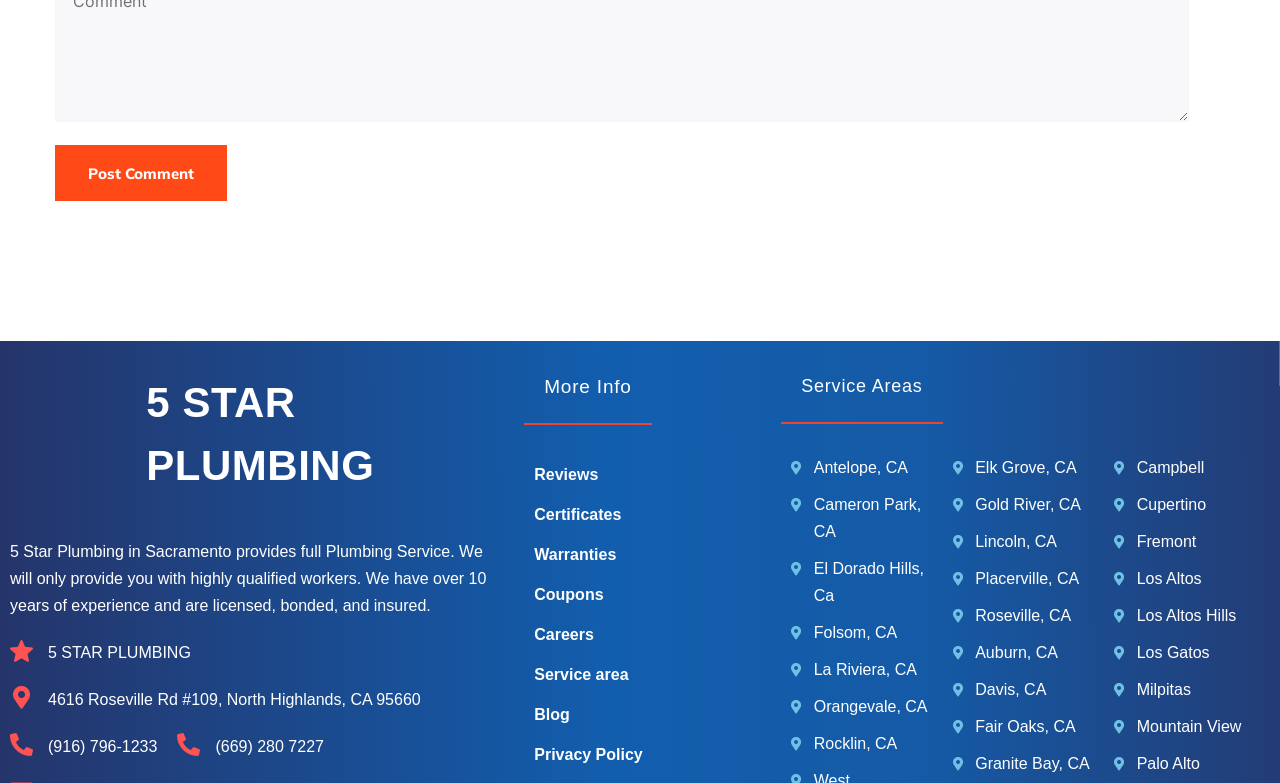Locate the bounding box coordinates of the clickable region necessary to complete the following instruction: "Click the 'Post Comment' button". Provide the coordinates in the format of four float numbers between 0 and 1, i.e., [left, top, right, bottom].

[0.043, 0.185, 0.177, 0.257]